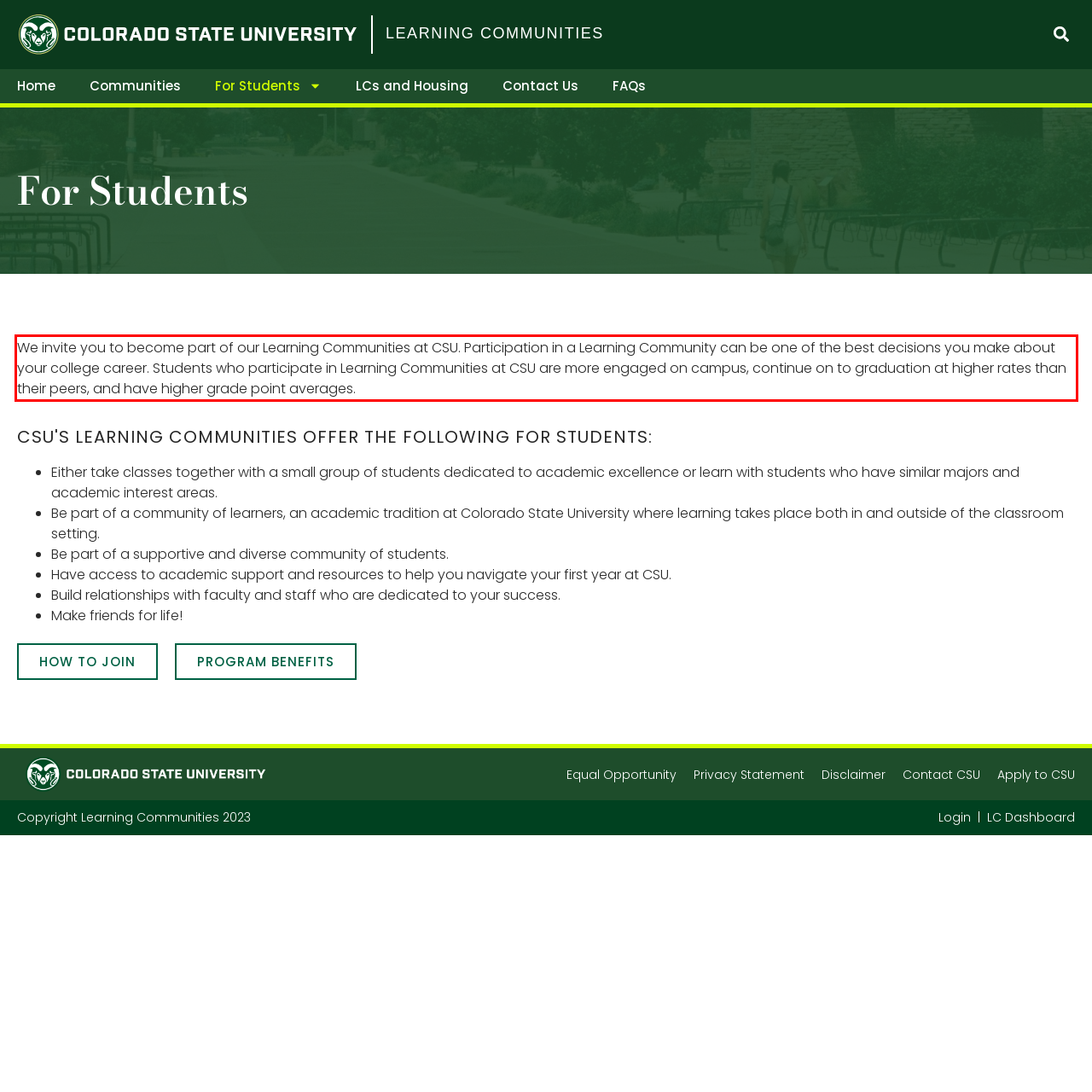Please extract the text content from the UI element enclosed by the red rectangle in the screenshot.

We invite you to become part of our Learning Communities at CSU. Participation in a Learning Community can be one of the best decisions you make about your college career. Students who participate in Learning Communities at CSU are more engaged on campus, continue on to graduation at higher rates than their peers, and have higher grade point averages.